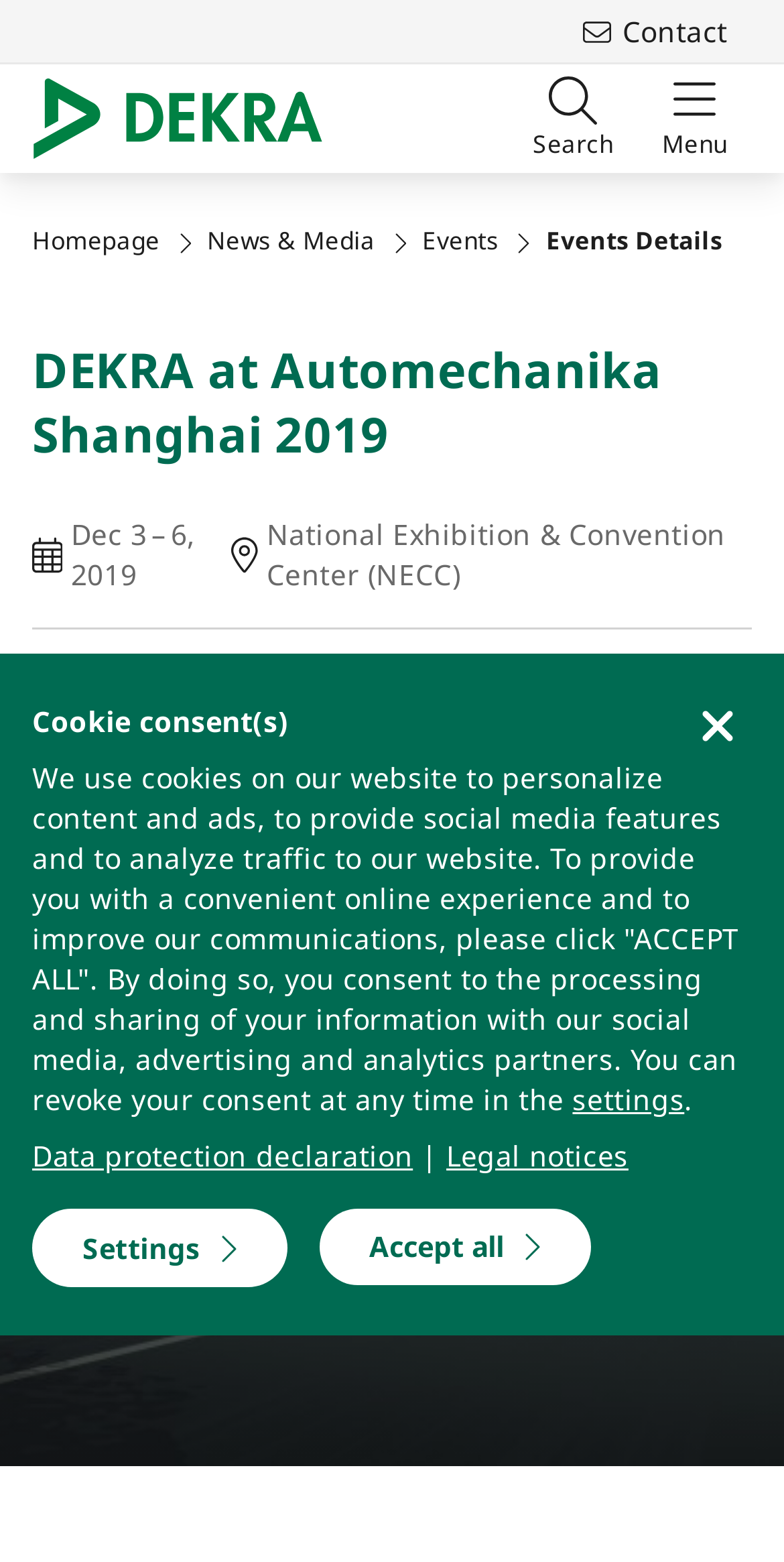What is the booth number?
Please use the image to provide an in-depth answer to the question.

I found the booth number by reading the static text 'Visit us in the German Pavilion, Hall 2.1, Booth H66' which is located below the event details, providing more information about DEKRA's participation in the event.